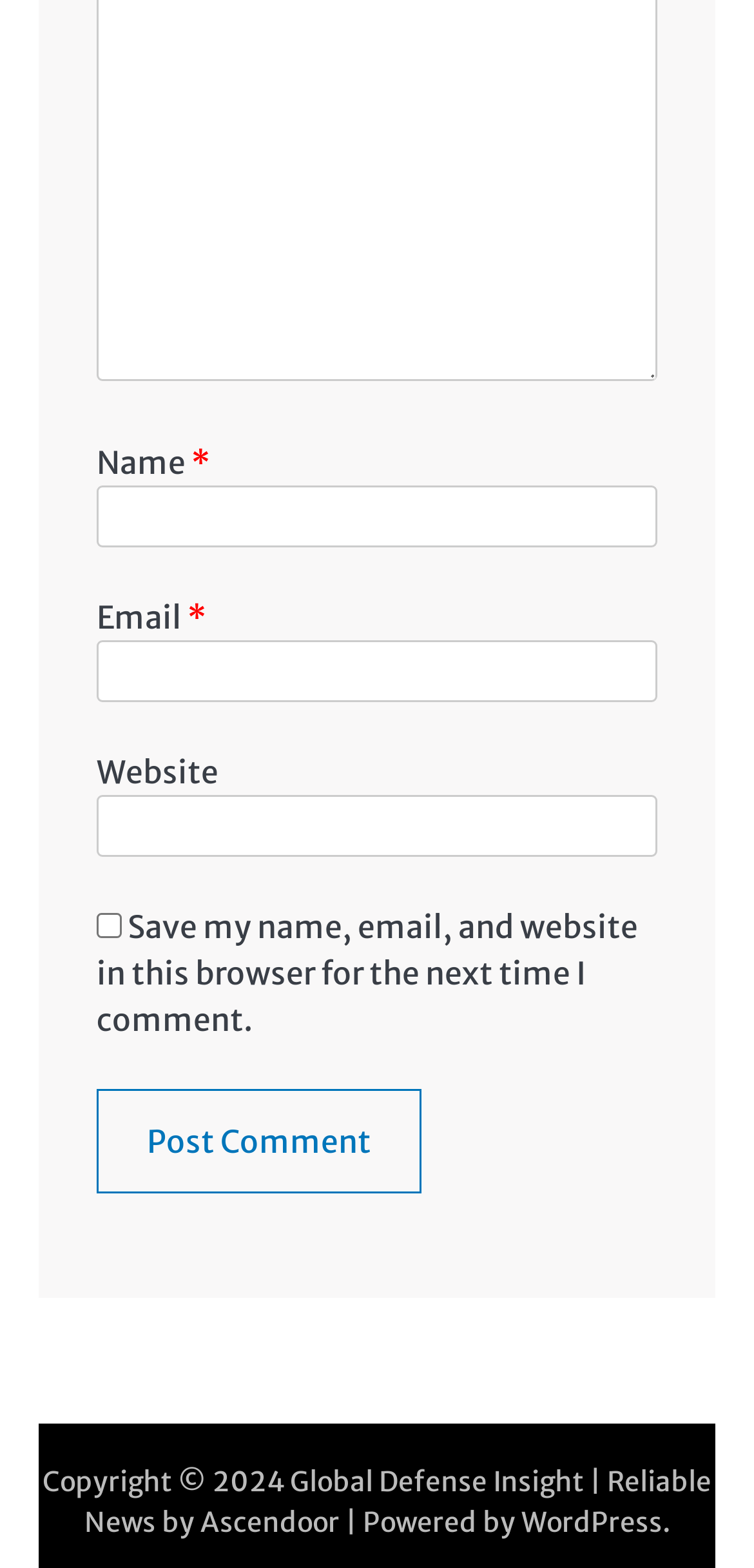Using the provided description Ascendoor, find the bounding box coordinates for the UI element. Provide the coordinates in (top-left x, top-left y, bottom-right x, bottom-right y) format, ensuring all values are between 0 and 1.

[0.265, 0.959, 0.45, 0.982]